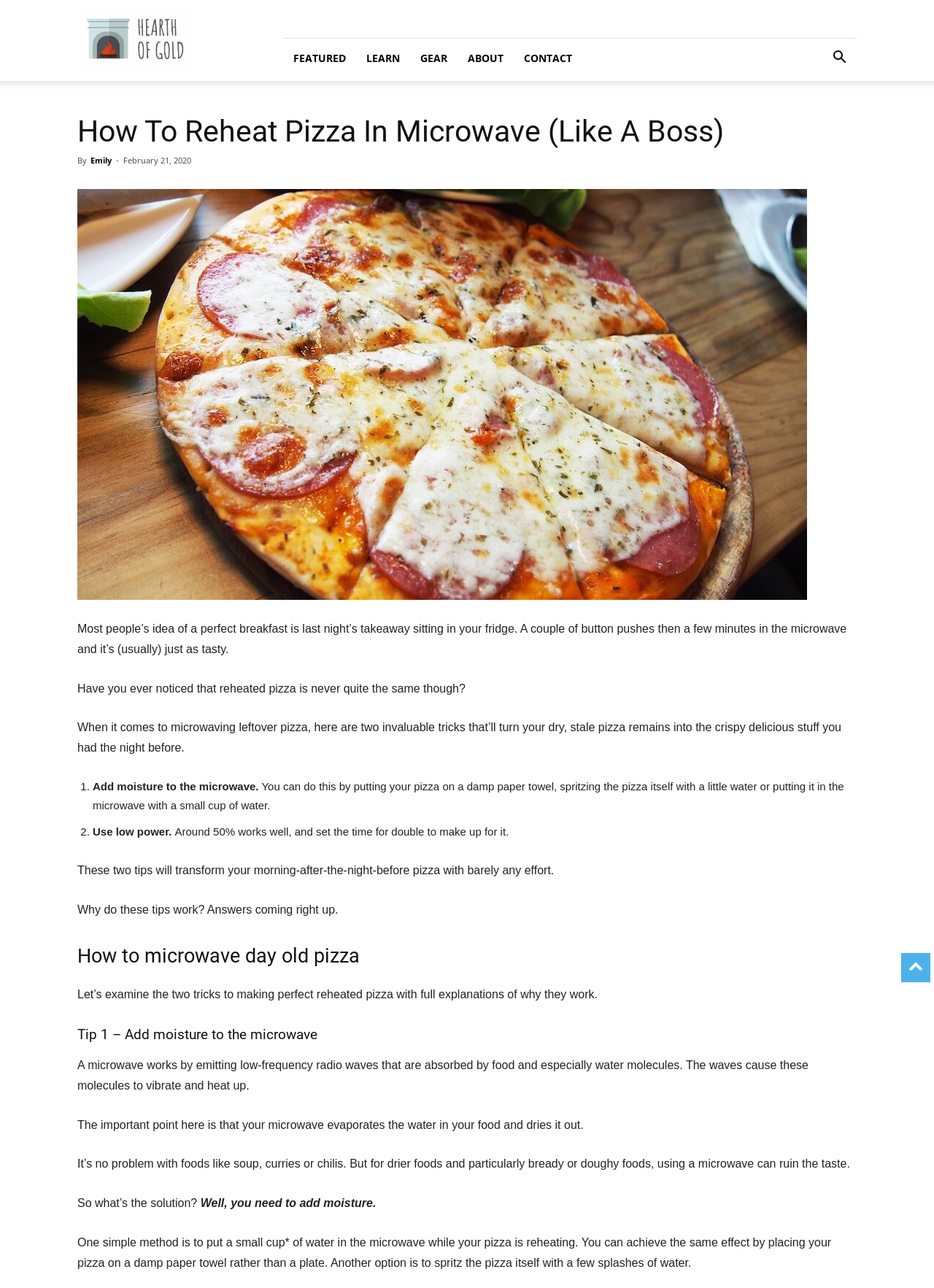Please provide a comprehensive answer to the question below using the information from the image: What is the topic of the article?

The topic of the article can be inferred from the header section, where it says 'How To Reheat Pizza In Microwave (Like A Boss)', and the content of the article, which provides tips on reheating pizza in the microwave.